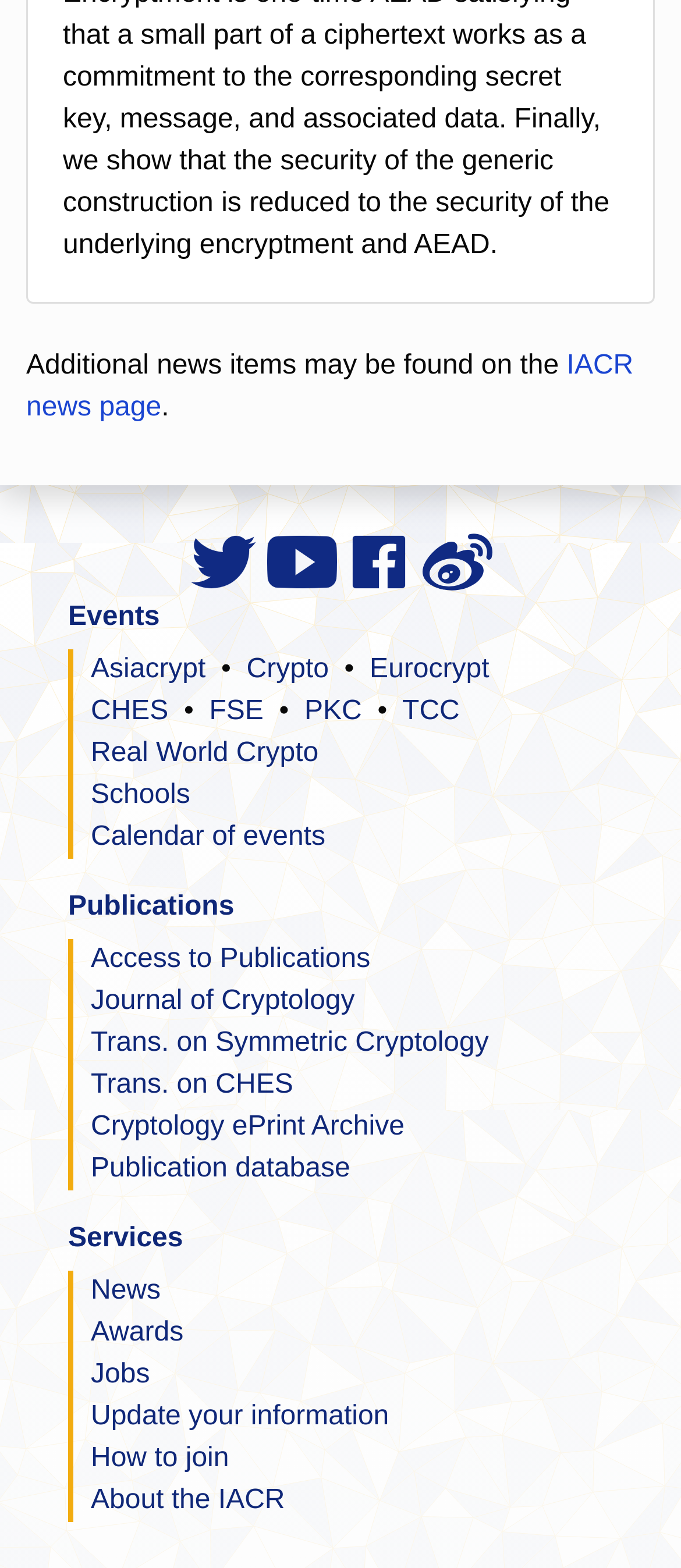Identify the bounding box of the HTML element described here: "Crypto". Provide the coordinates as four float numbers between 0 and 1: [left, top, right, bottom].

[0.362, 0.418, 0.483, 0.437]